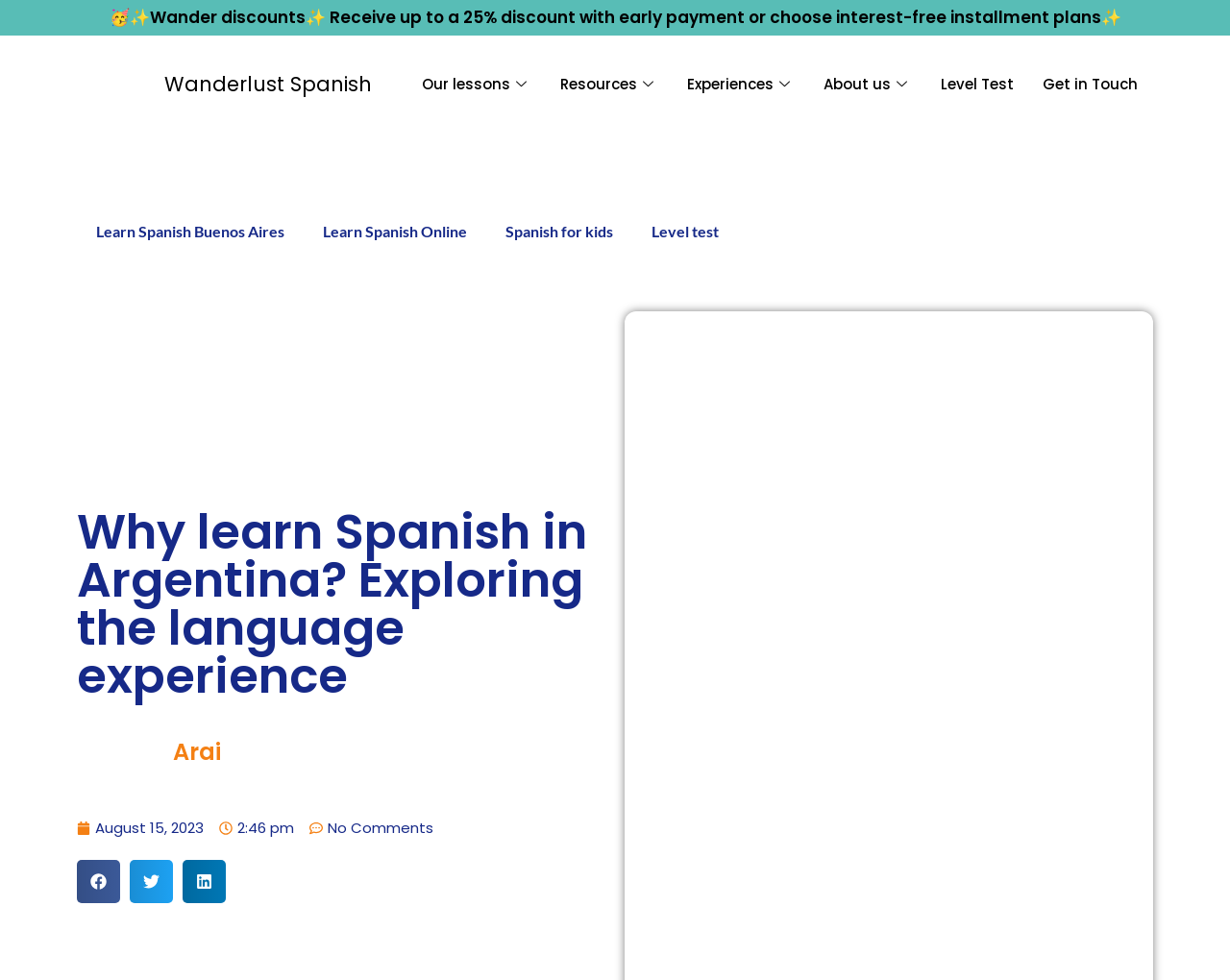Please pinpoint the bounding box coordinates for the region I should click to adhere to this instruction: "Get Wander discounts".

[0.089, 0.006, 0.911, 0.029]